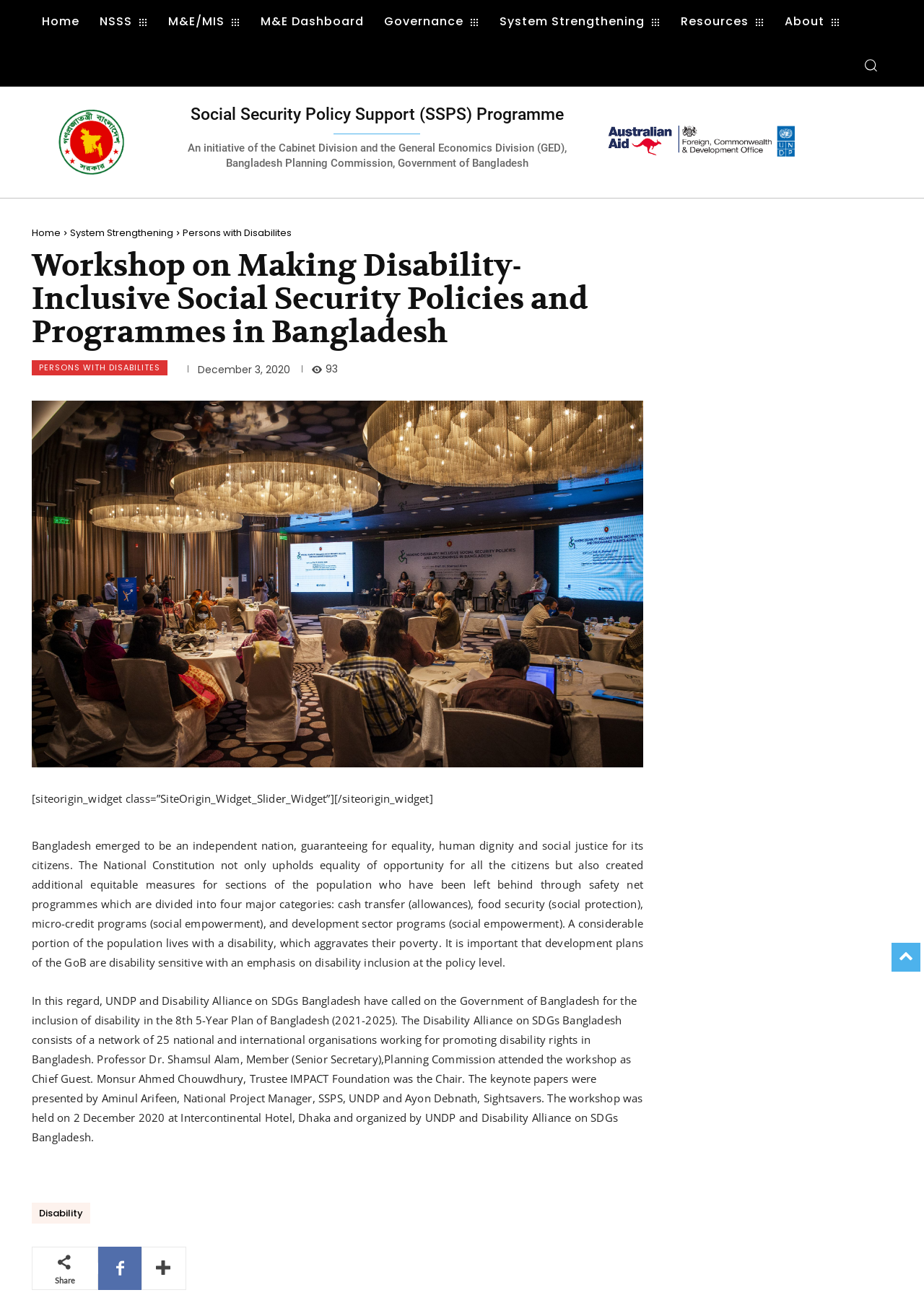What is the name of the programme?
Use the information from the image to give a detailed answer to the question.

The name of the programme can be found in the heading element on the webpage, which is 'Social Security Policy Support (SSPS) Programme'.